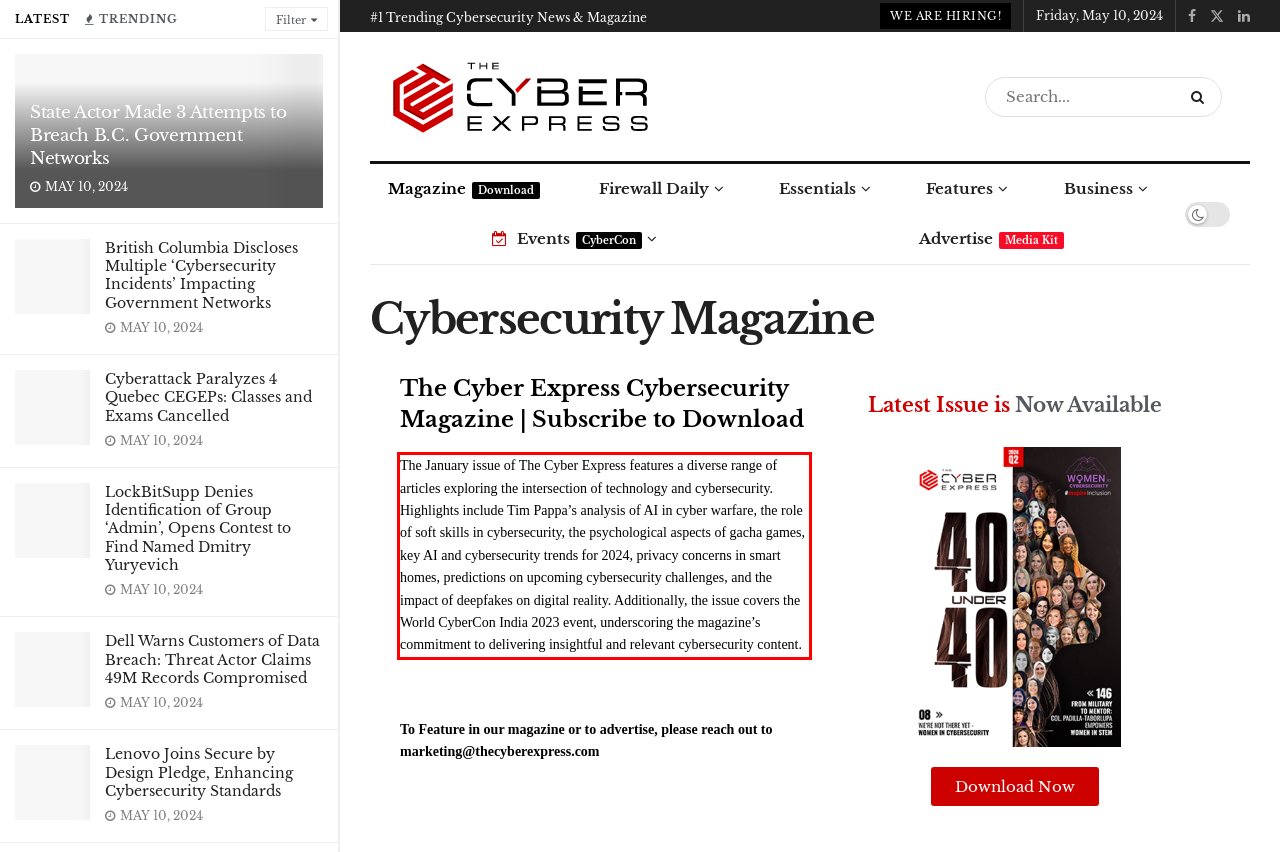Using the provided webpage screenshot, identify and read the text within the red rectangle bounding box.

The January issue of The Cyber Express features a diverse range of articles exploring the intersection of technology and cybersecurity. Highlights include Tim Pappa’s analysis of AI in cyber warfare, the role of soft skills in cybersecurity, the psychological aspects of gacha games, key AI and cybersecurity trends for 2024, privacy concerns in smart homes, predictions on upcoming cybersecurity challenges, and the impact of deepfakes on digital reality. Additionally, the issue covers the World CyberCon India 2023 event, underscoring the magazine’s commitment to delivering insightful and relevant cybersecurity content.